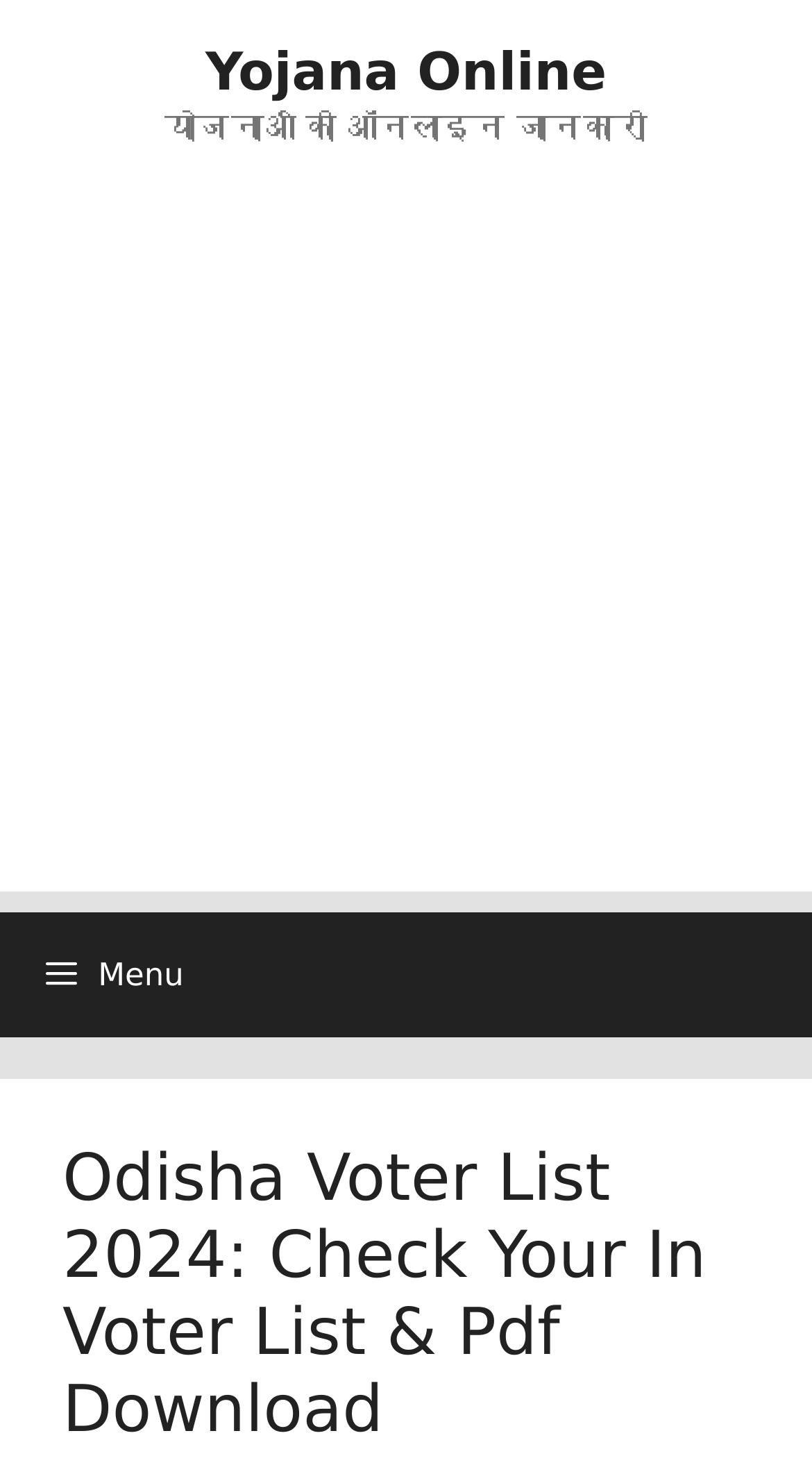Identify and provide the bounding box for the element described by: "Yojana Online".

[0.253, 0.028, 0.747, 0.069]